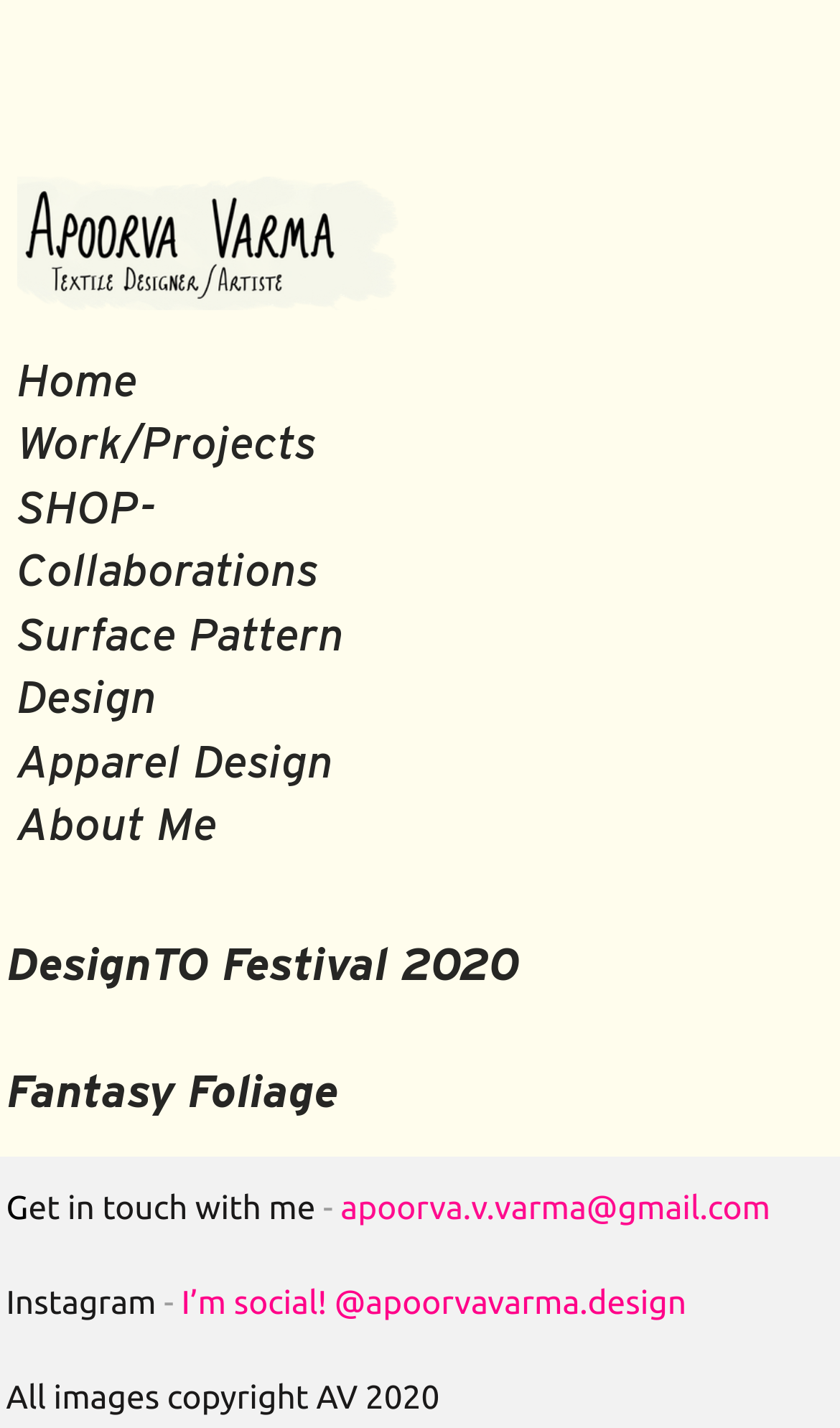Carefully observe the image and respond to the question with a detailed answer:
What is the background color of the webpage?

The background color of the webpage is white, which provides a clean and minimalistic design. The white background allows the text and images to stand out and makes the webpage easy to read.